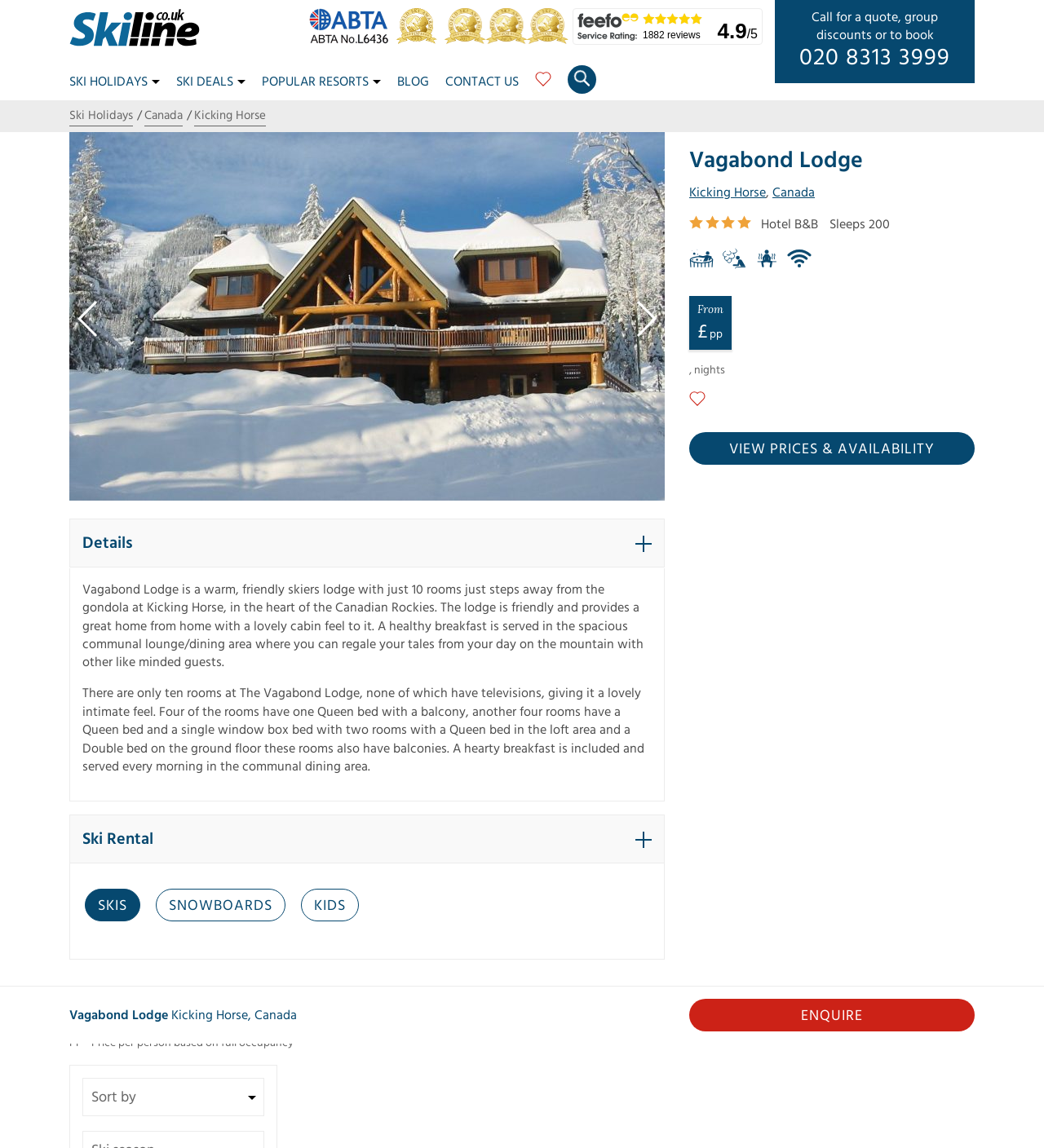Use a single word or phrase to answer the following:
How many rooms are there in Vagabond Lodge?

10